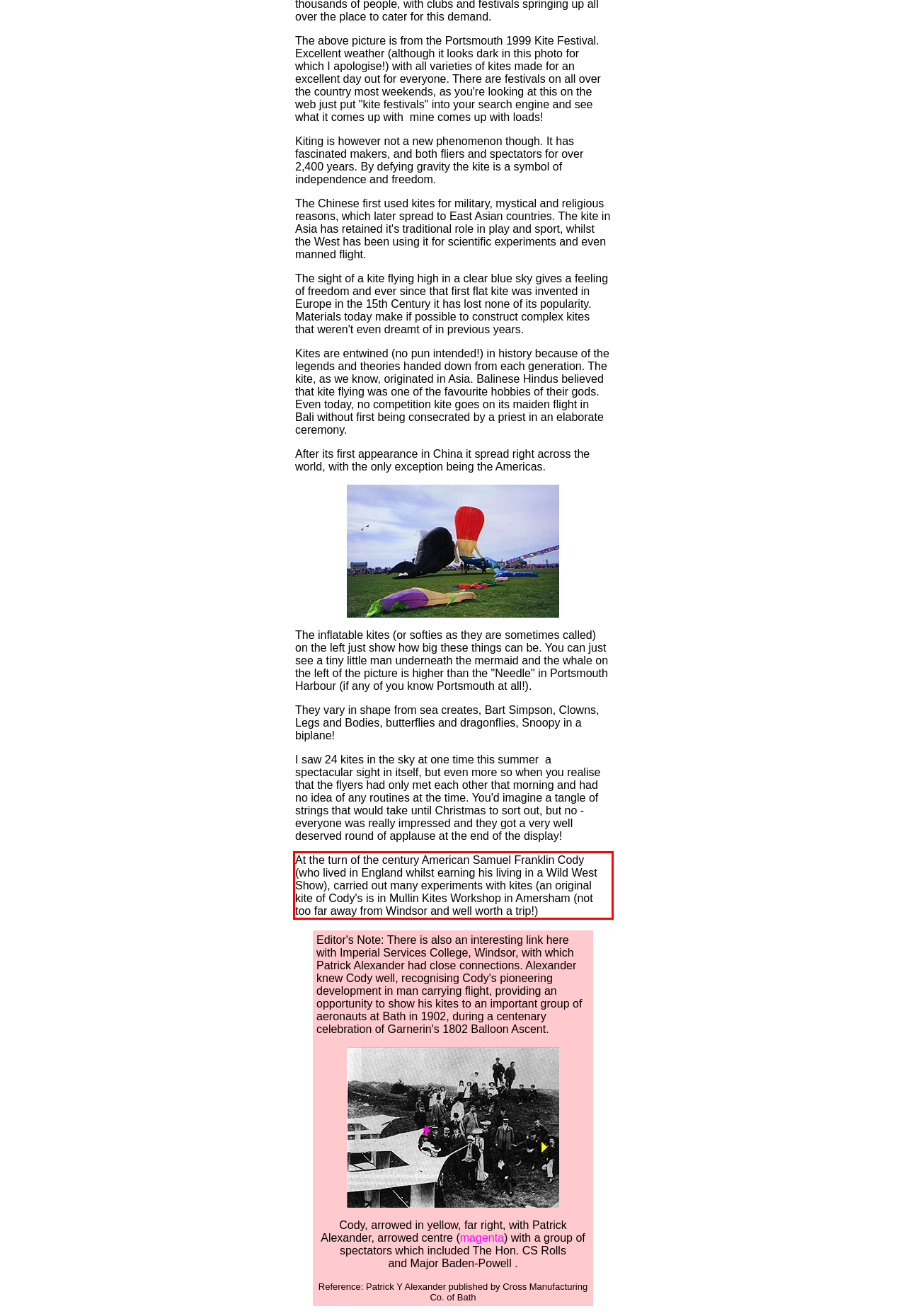Locate the red bounding box in the provided webpage screenshot and use OCR to determine the text content inside it.

At the turn of the century American Samuel Franklin Cody (who lived in England whilst earning his living in a Wild West Show), carried out many experiments with kites (an original kite of Cody's is in Mullin Kites Workshop in Amersham (not too far away from Windsor and well worth a trip!)